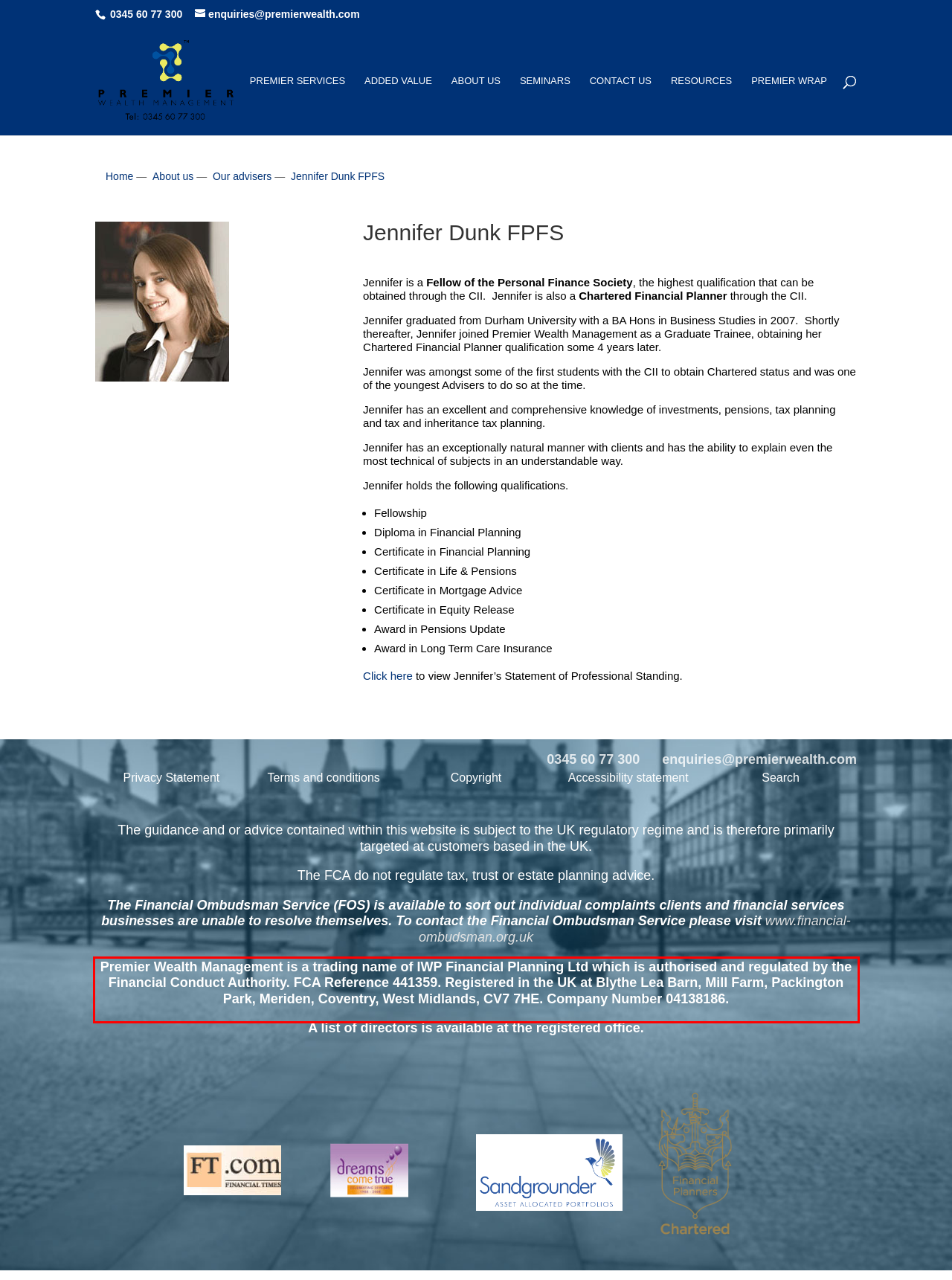Observe the screenshot of the webpage that includes a red rectangle bounding box. Conduct OCR on the content inside this red bounding box and generate the text.

Premier Wealth Management is a trading name of IWP Financial Planning Ltd which is authorised and regulated by the Financial Conduct Authority. FCA Reference 441359. Registered in the UK at Blythe Lea Barn, Mill Farm, Packington Park, Meriden, Coventry, West Midlands, CV7 7HE. Company Number 04138186.